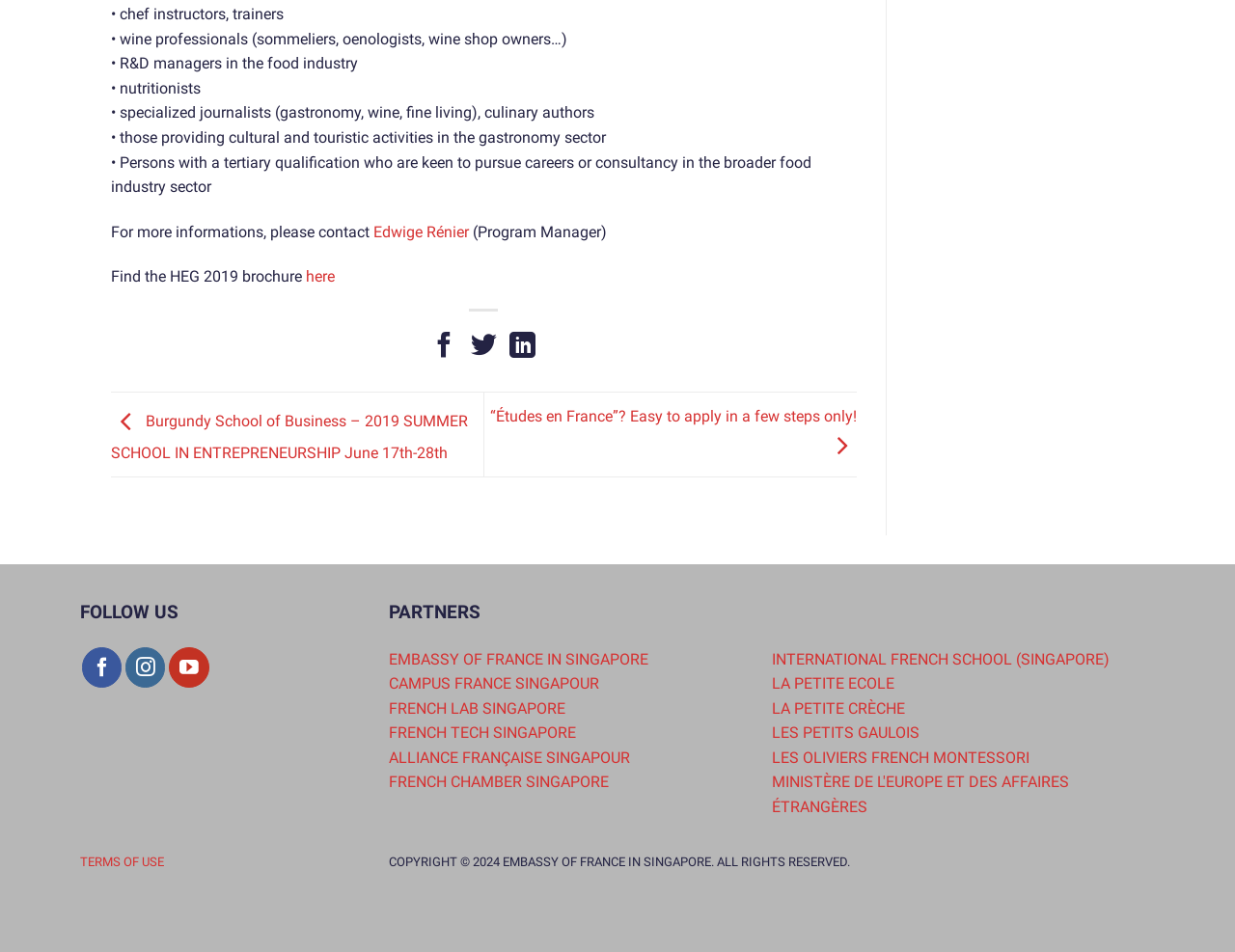Kindly determine the bounding box coordinates for the clickable area to achieve the given instruction: "Check out Wash N Zip Pet Beds".

None